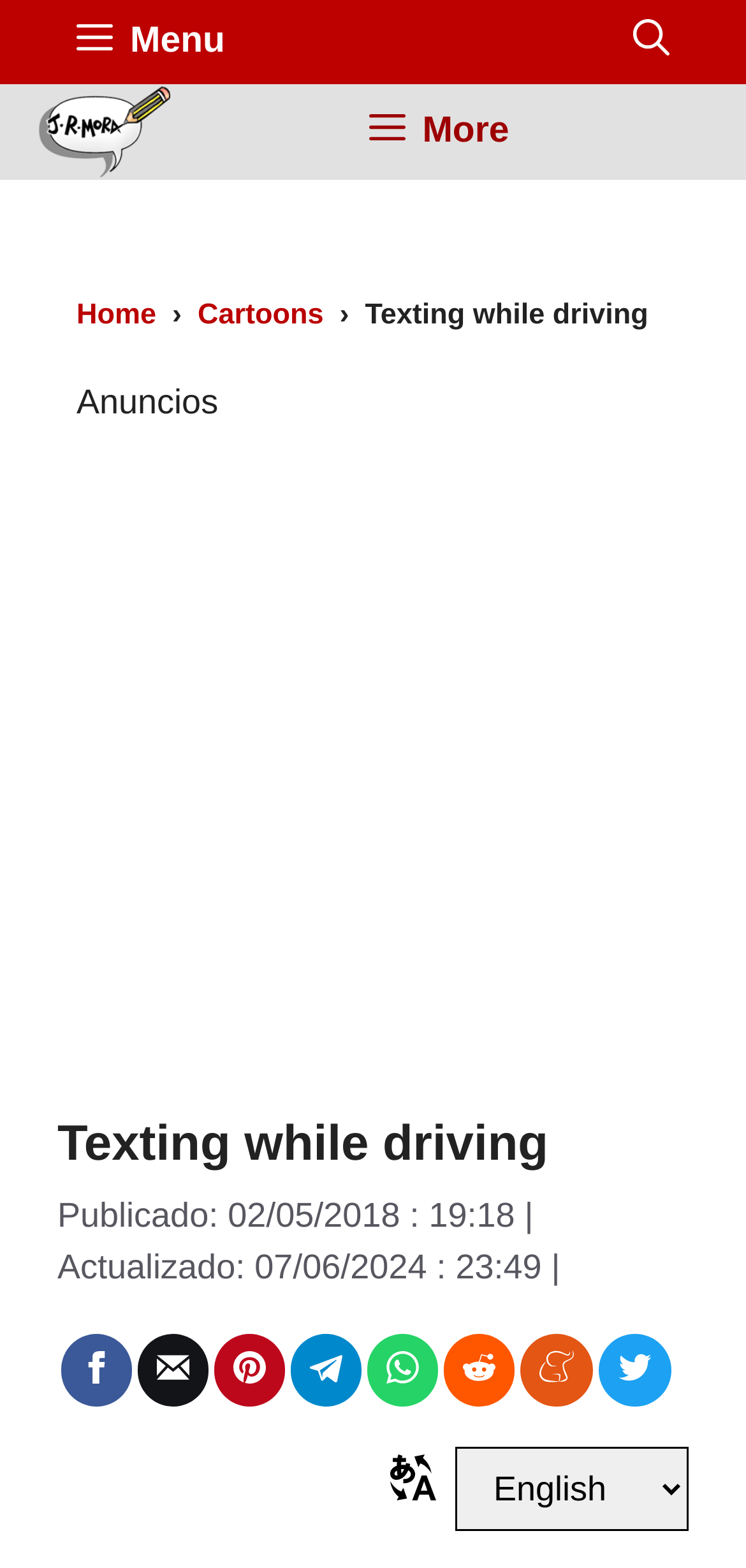Please identify the bounding box coordinates of the area that needs to be clicked to follow this instruction: "Click the more button".

[0.228, 0.054, 0.949, 0.115]